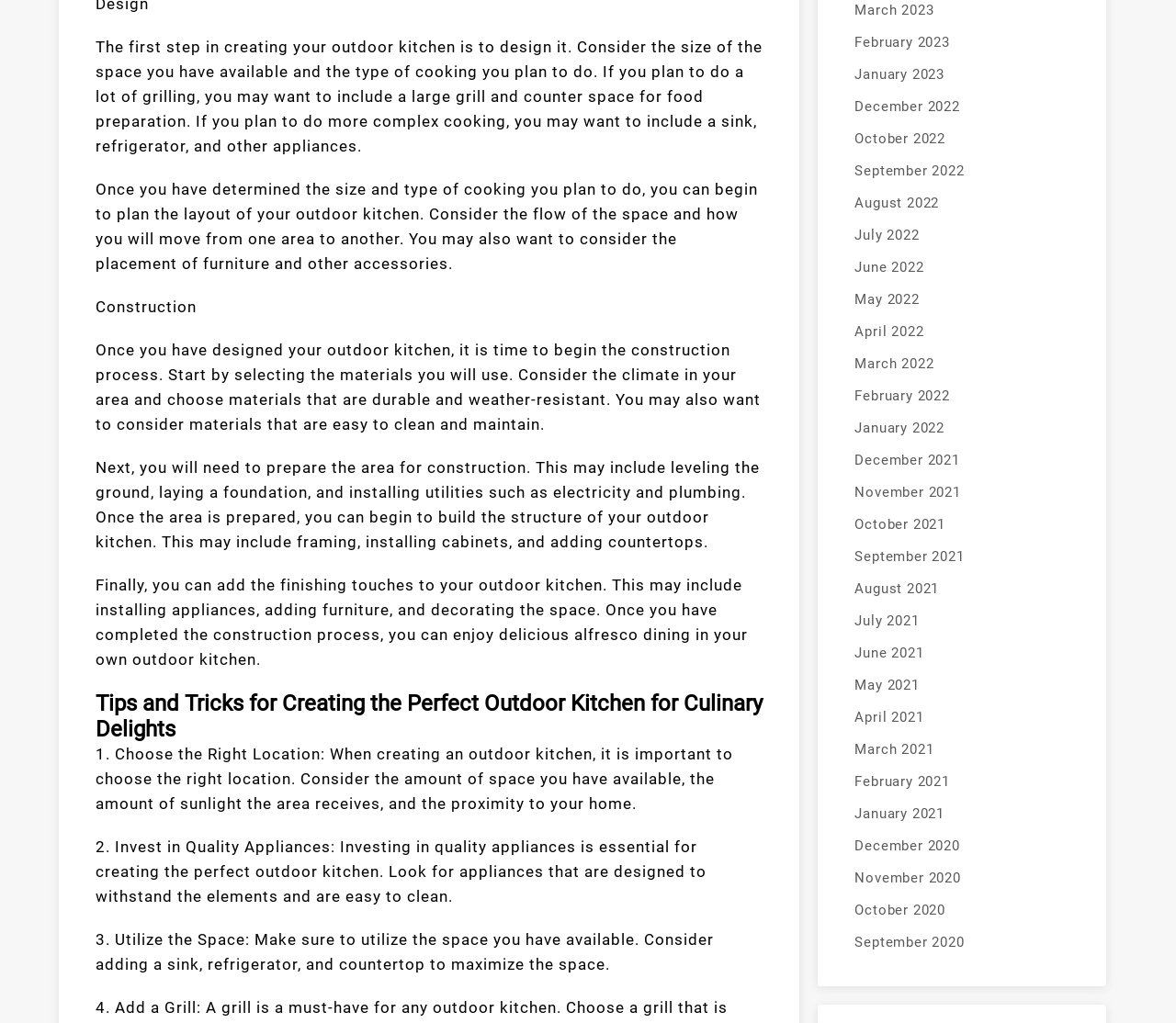Show the bounding box coordinates of the region that should be clicked to follow the instruction: "Read the 'Choose the Right Location' tip."

[0.081, 0.728, 0.623, 0.794]